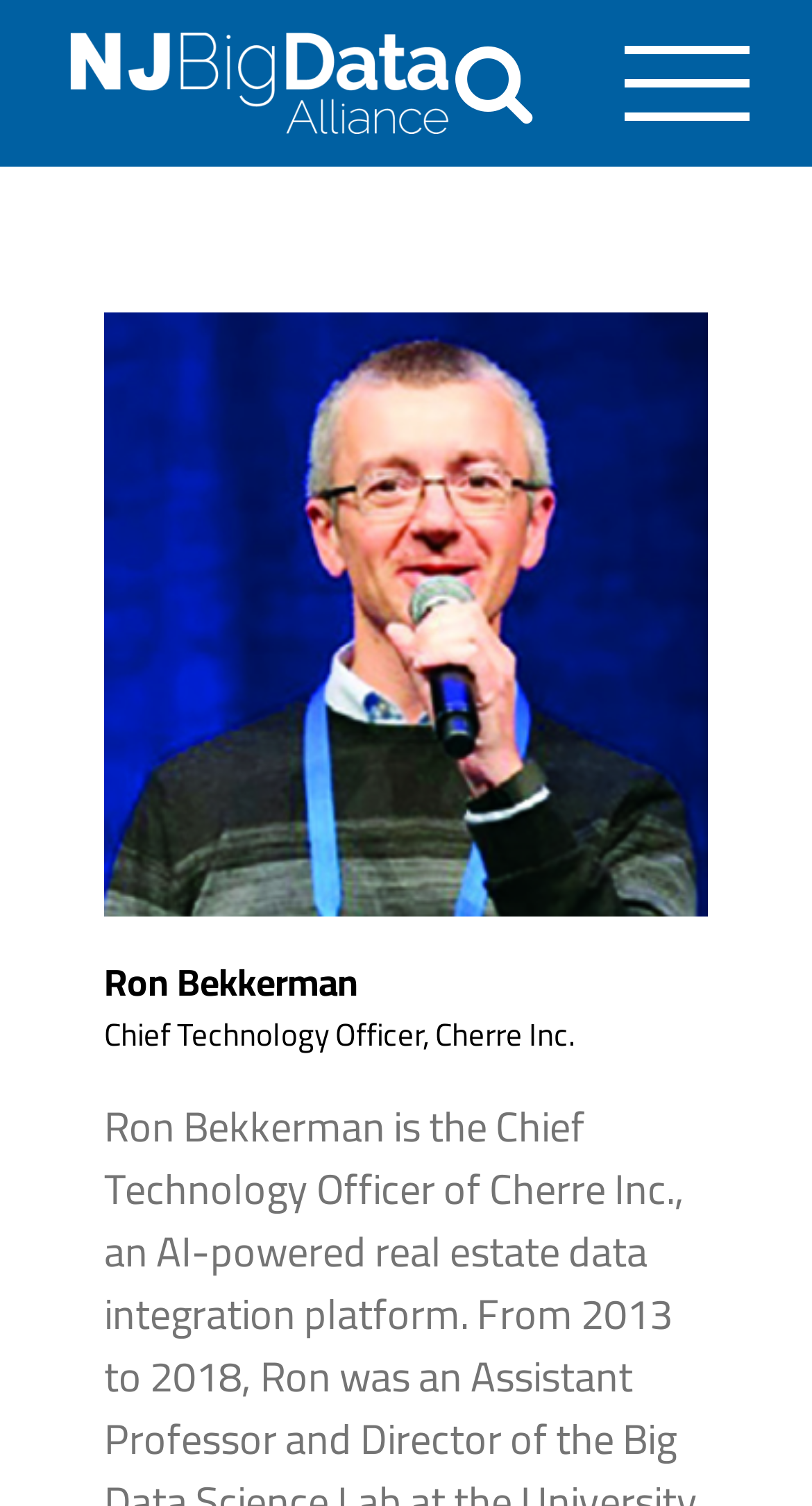Provide a short, one-word or phrase answer to the question below:
Is there a search function on the webpage?

Yes